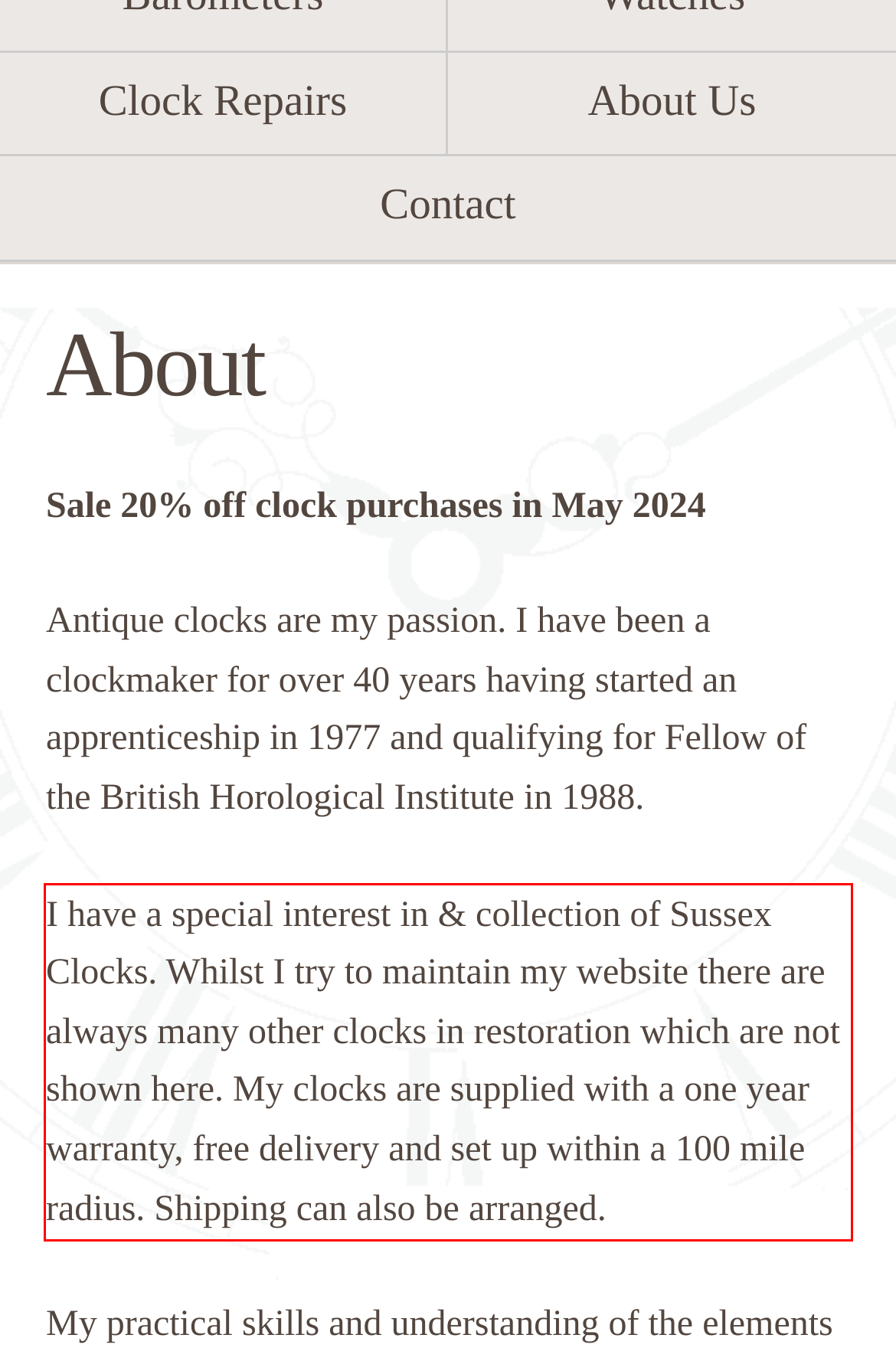Please look at the webpage screenshot and extract the text enclosed by the red bounding box.

I have a special interest in & collection of Sussex Clocks. Whilst I try to maintain my website there are always many other clocks in restoration which are not shown here. My clocks are supplied with a one year warranty, free delivery and set up within a 100 mile radius. Shipping can also be arranged.